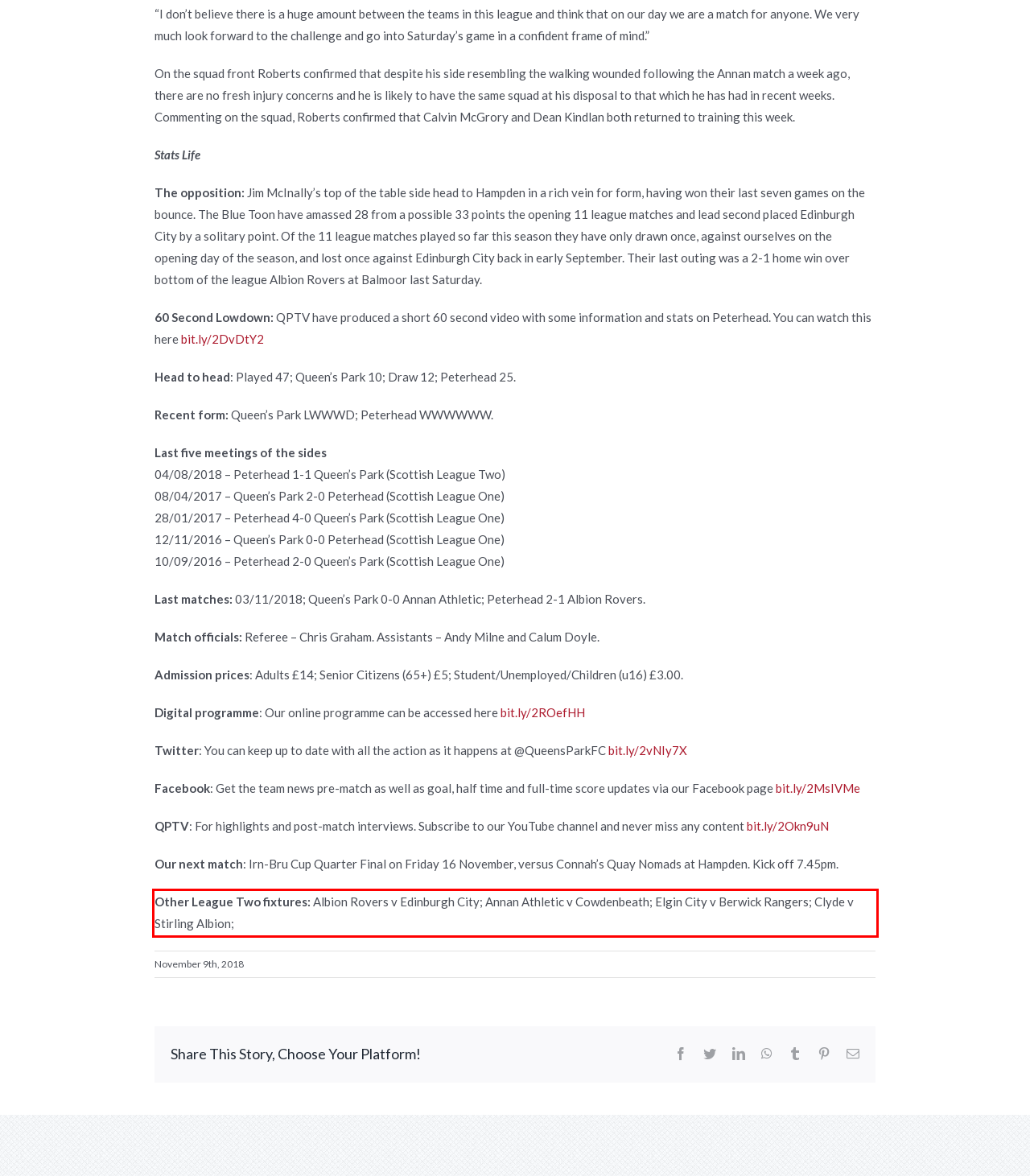Identify and transcribe the text content enclosed by the red bounding box in the given screenshot.

Other League Two fixtures: Albion Rovers v Edinburgh City; Annan Athletic v Cowdenbeath; Elgin City v Berwick Rangers; Clyde v Stirling Albion;